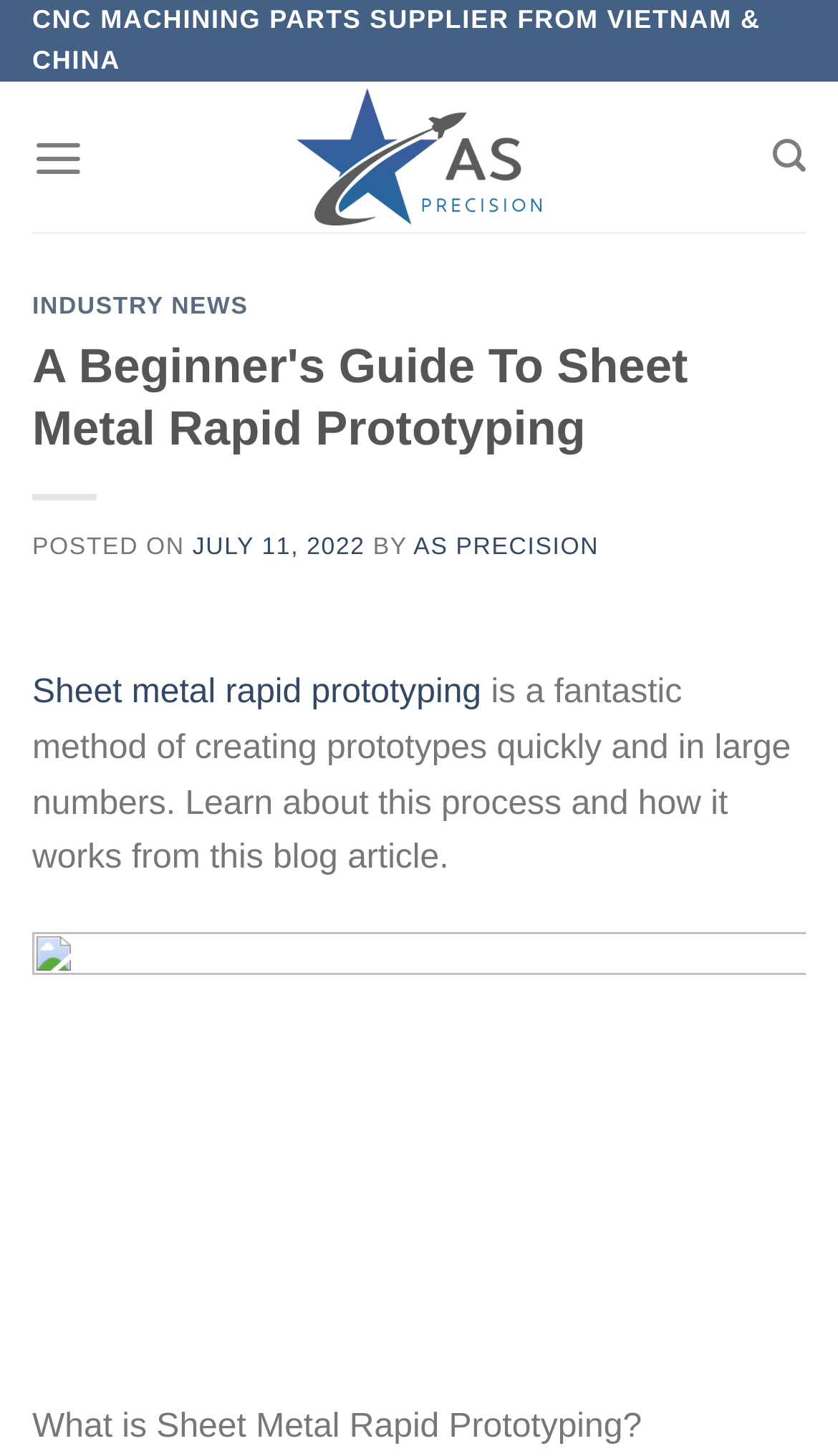Determine the bounding box coordinates for the HTML element mentioned in the following description: "July 11, 2022July 11, 2022". The coordinates should be a list of four floats ranging from 0 to 1, represented as [left, top, right, bottom].

[0.23, 0.367, 0.436, 0.385]